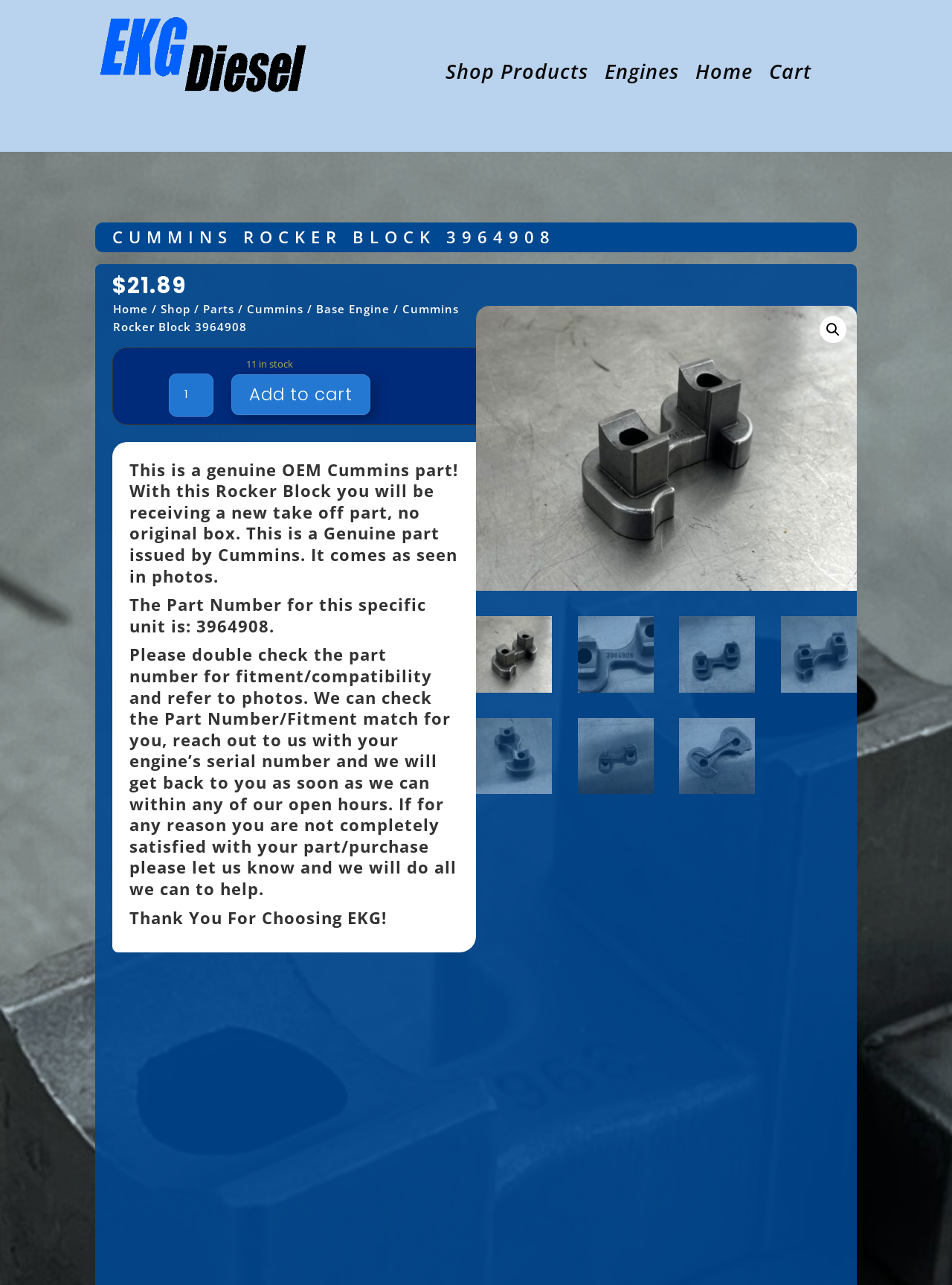Provide a short, one-word or phrase answer to the question below:
What is the minimum quantity that can be ordered?

1